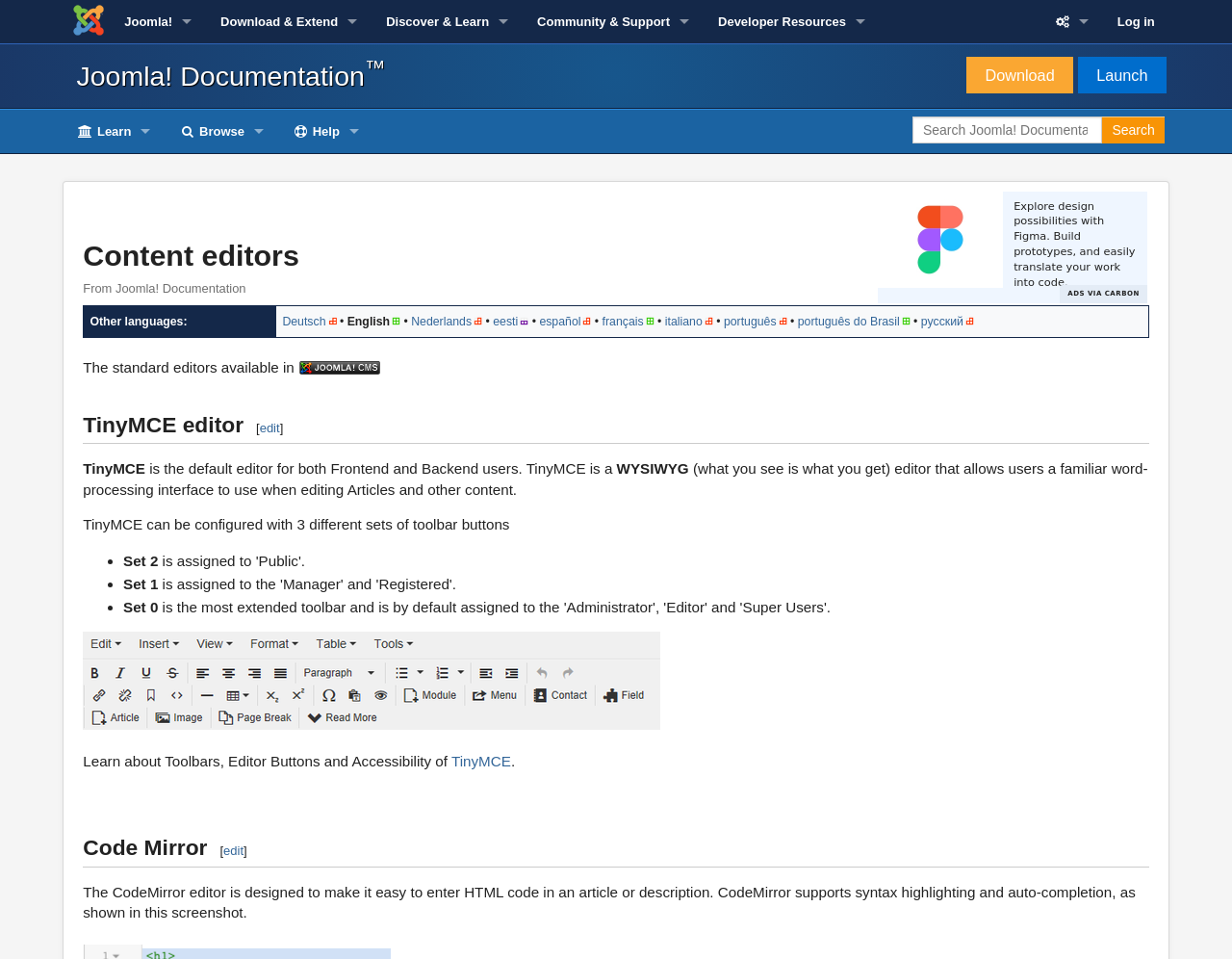Please specify the coordinates of the bounding box for the element that should be clicked to carry out this instruction: "Click on the 'CONTACT' link". The coordinates must be four float numbers between 0 and 1, formatted as [left, top, right, bottom].

None